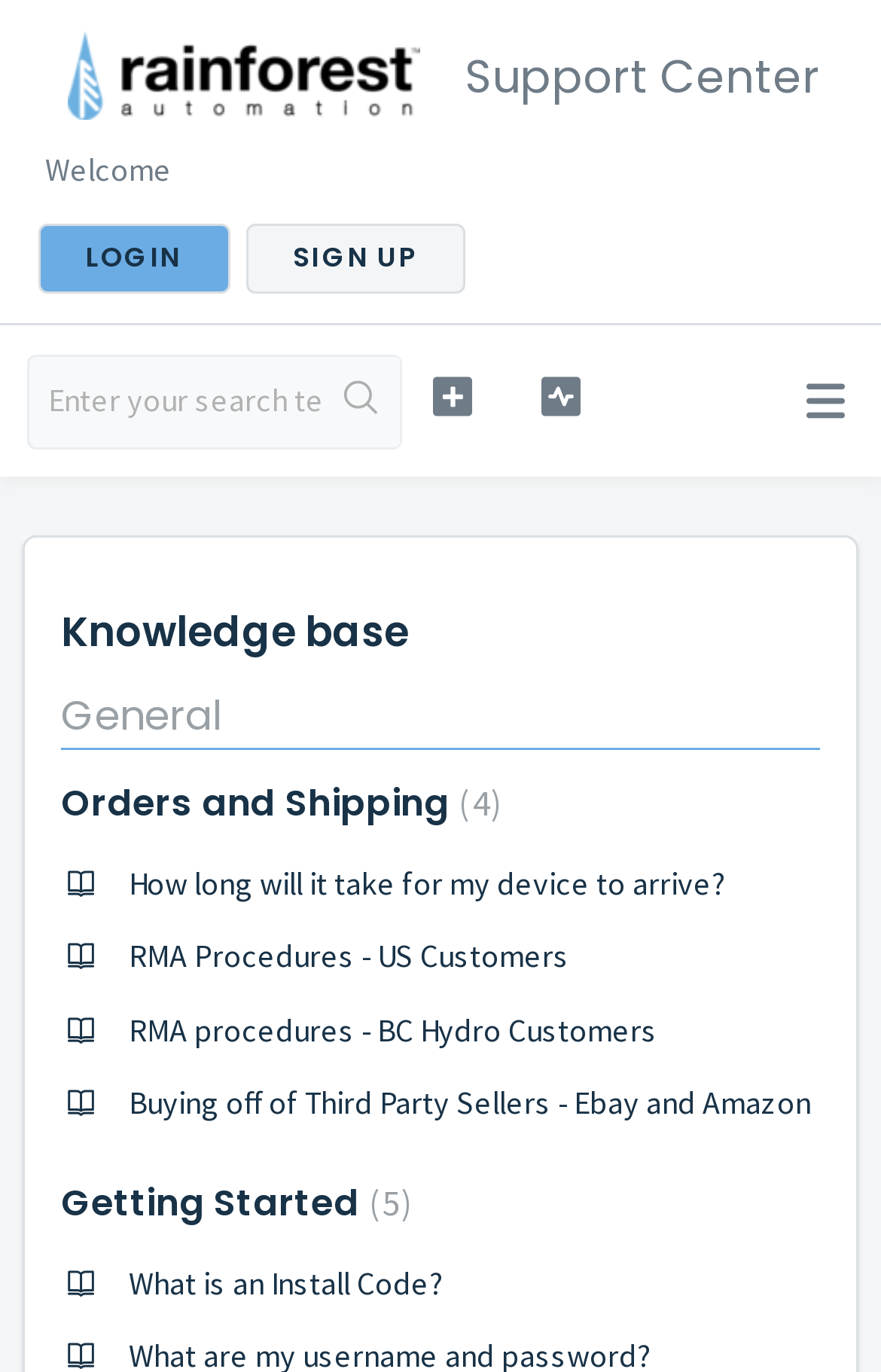Please study the image and answer the question comprehensively:
How many questions are listed under the Getting Started category?

The Getting Started category has at least five questions listed, as indicated by the number in parentheses. These questions are not fully visible on the current webpage, but the category title suggests that they are related to getting started with the product or service.